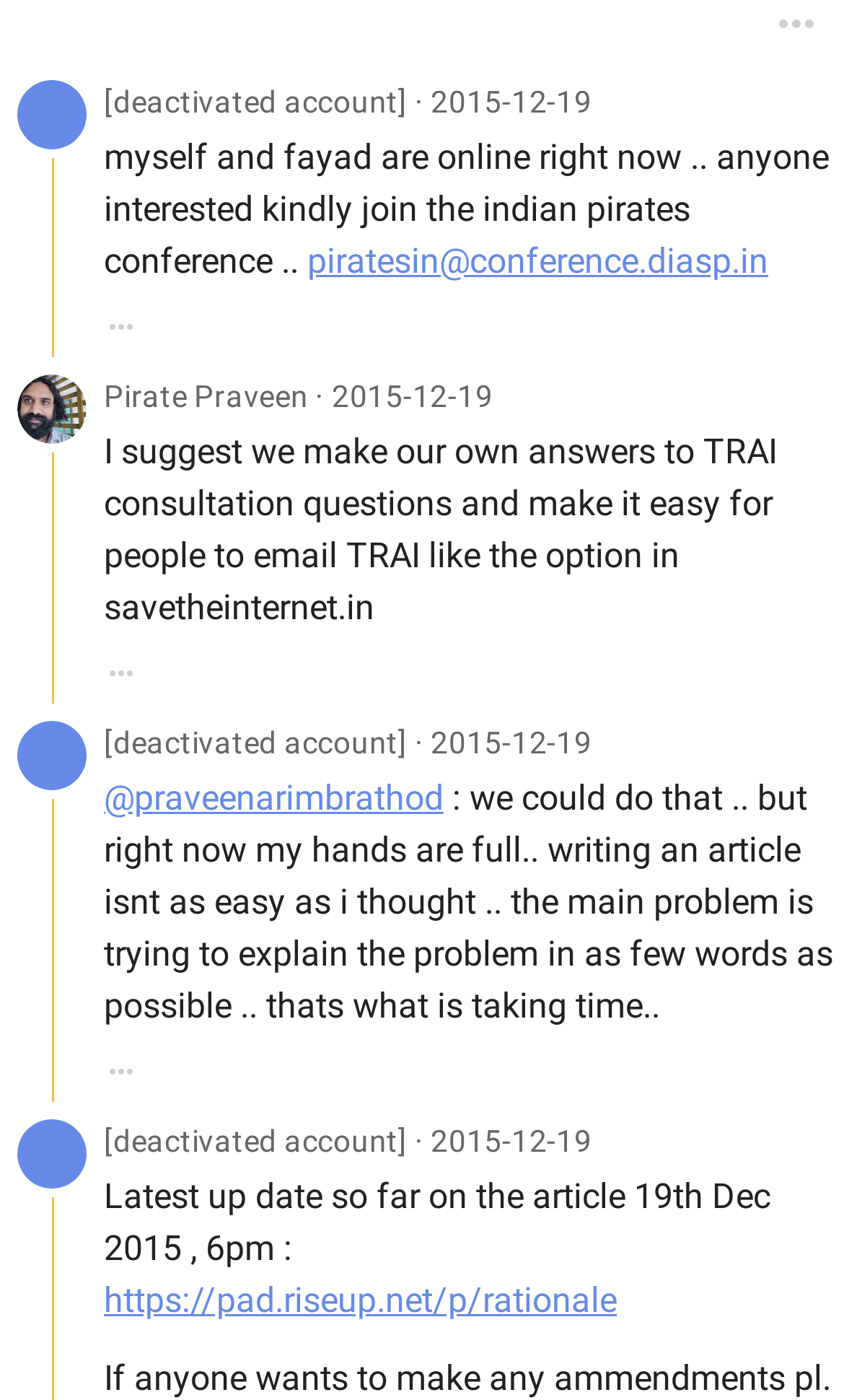Locate the bounding box coordinates of the region to be clicked to comply with the following instruction: "Visit the 'piratesin@conference.diasp.in' link". The coordinates must be four float numbers between 0 and 1, in the form [left, top, right, bottom].

[0.364, 0.172, 0.91, 0.201]